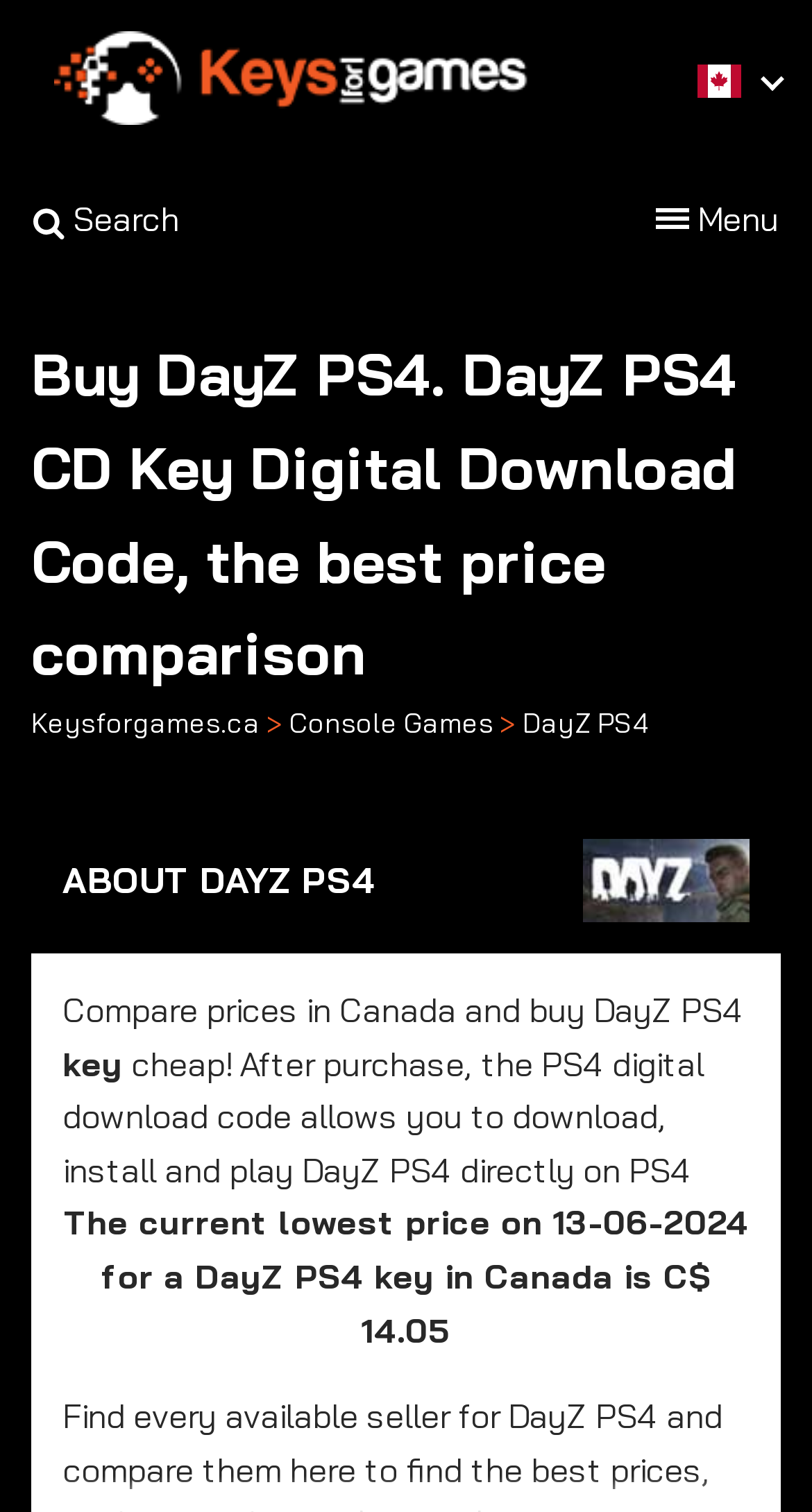What is the purpose of the PS4 digital download code?
Can you provide an in-depth and detailed response to the question?

I found the answer by reading the text that explains what the PS4 digital download code allows the user to do, which is 'download, install and play DayZ PS4 directly on PS4'.